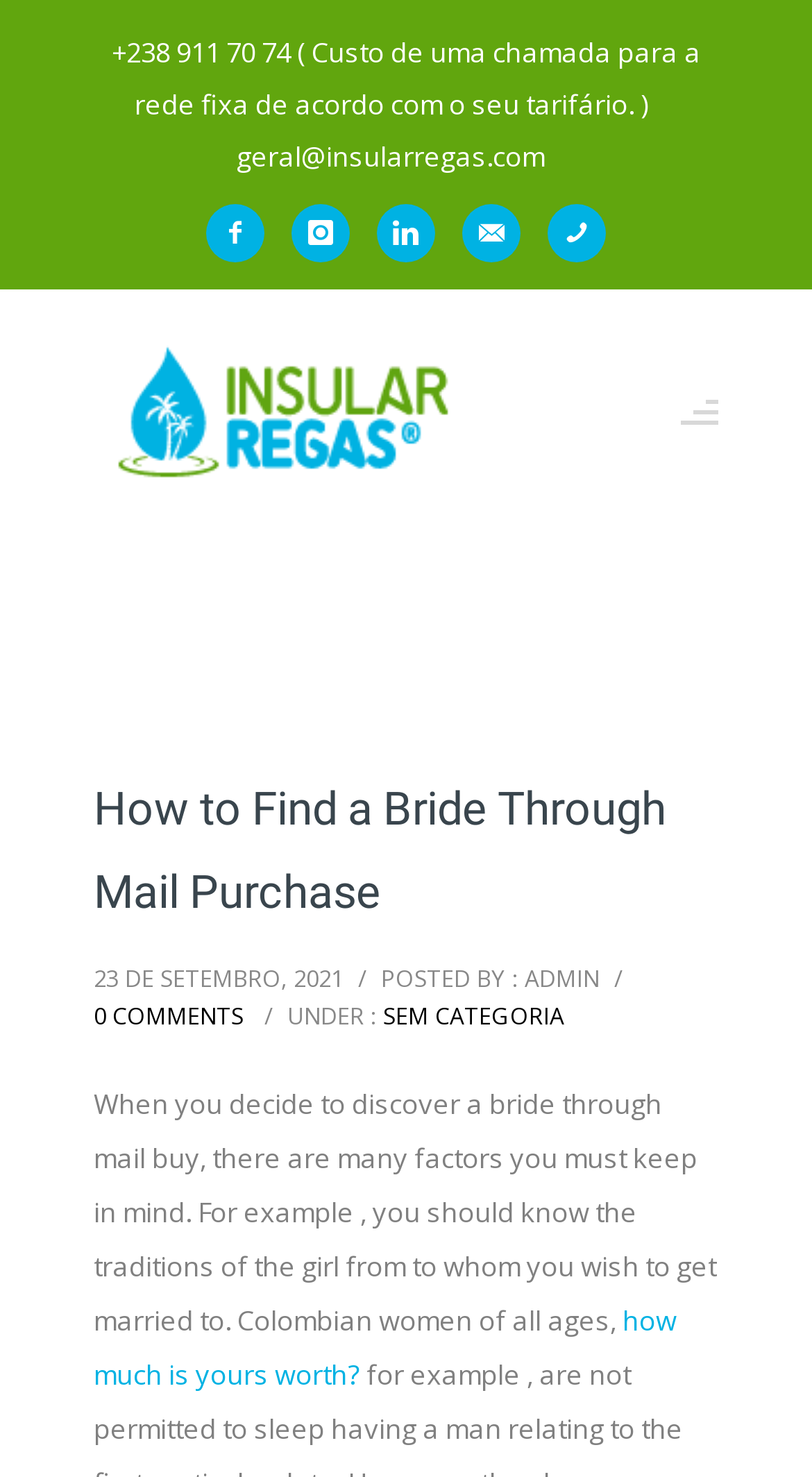Locate the bounding box coordinates of the region to be clicked to comply with the following instruction: "click the Facebook icon". The coordinates must be four float numbers between 0 and 1, in the form [left, top, right, bottom].

[0.254, 0.138, 0.351, 0.178]